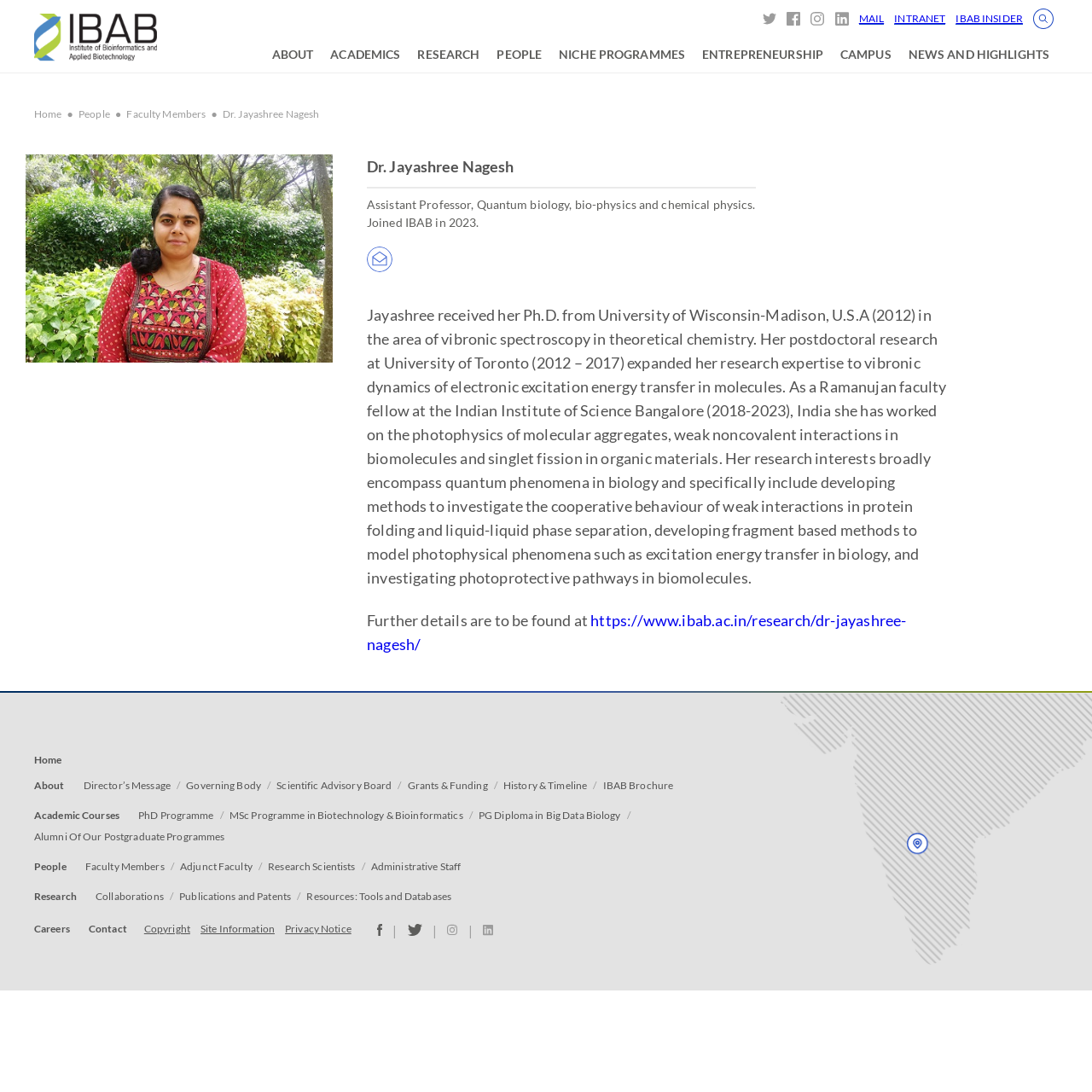What is the location of the institute?
Based on the image, answer the question with a single word or brief phrase.

Bengaluru, India